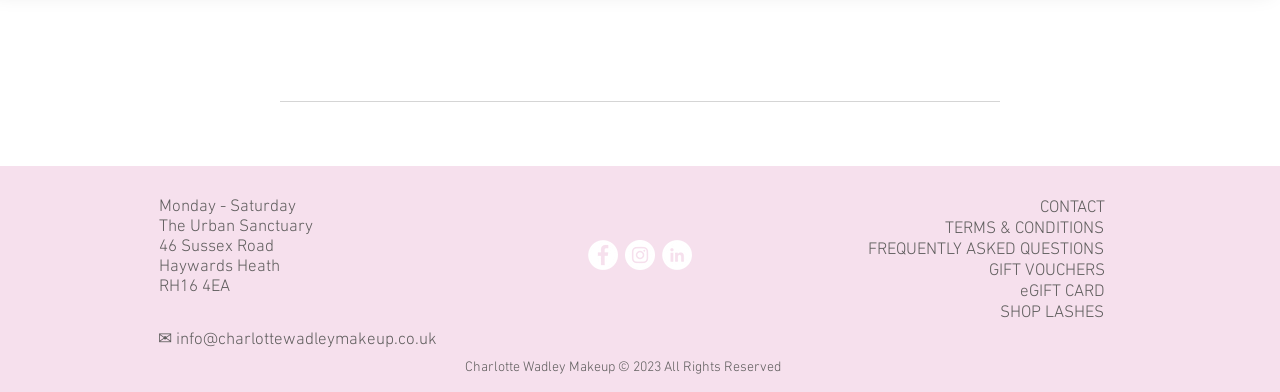What is the email address provided on this webpage?
Please provide a detailed answer to the question.

I found the email address by looking at the link element next to the static text element containing an envelope icon, which indicates an email address.